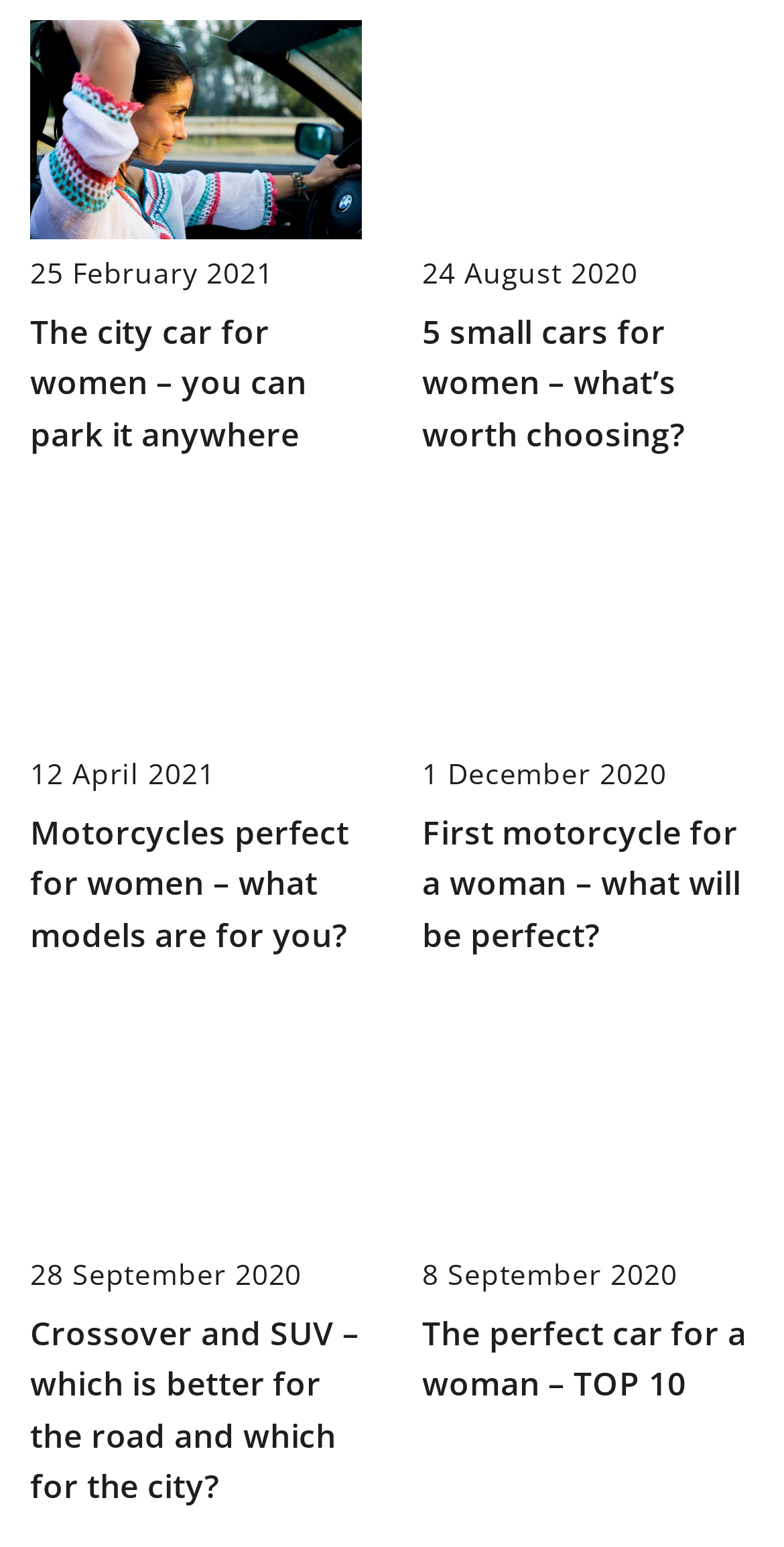Using details from the image, please answer the following question comprehensively:
What is the topic of the first article?

The first article's title is 'The city car for women – you can park it anywhere', which suggests that the topic of the article is about city cars suitable for women.